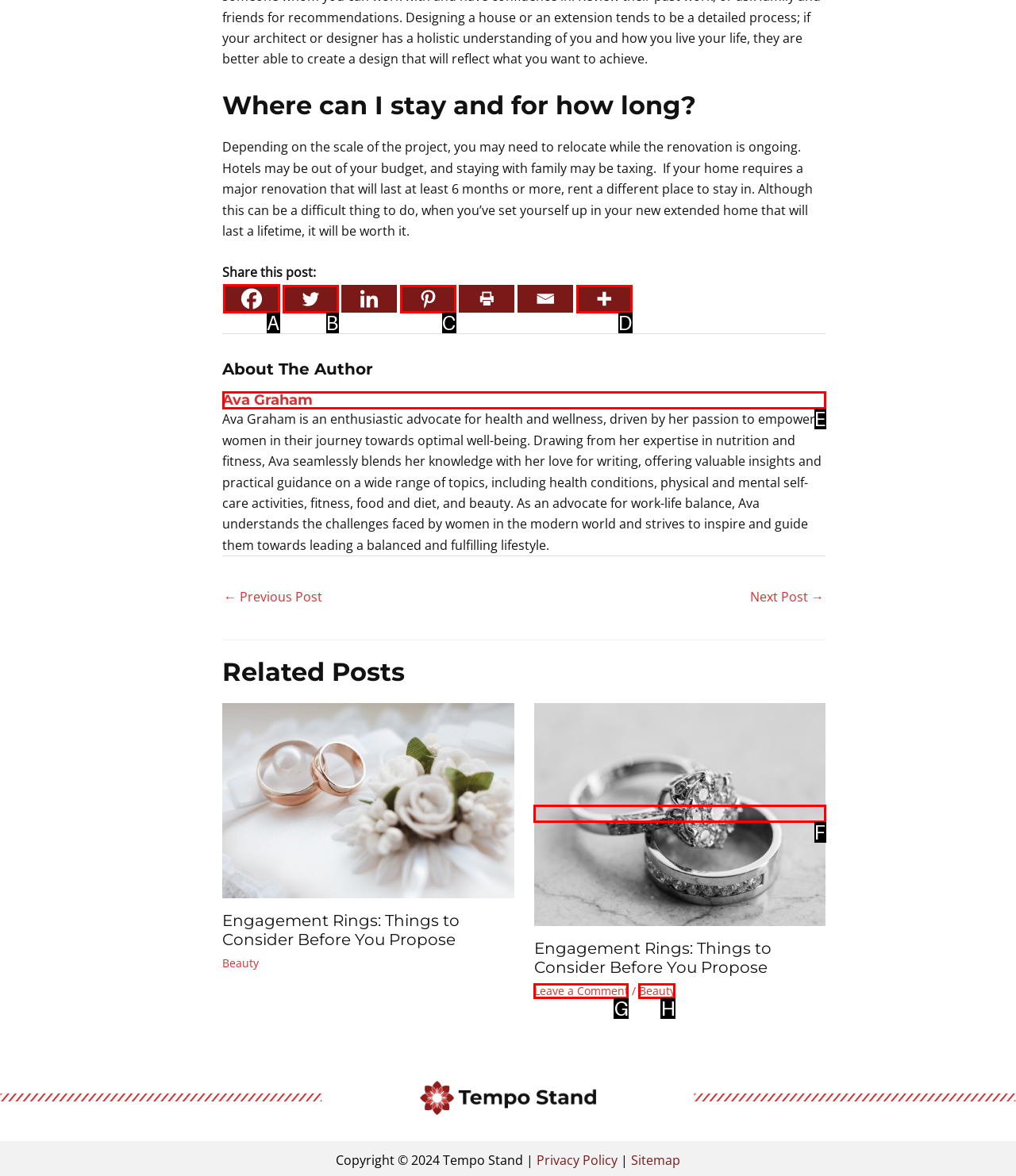From the options shown in the screenshot, tell me which lettered element I need to click to complete the task: Share this post on Facebook.

A